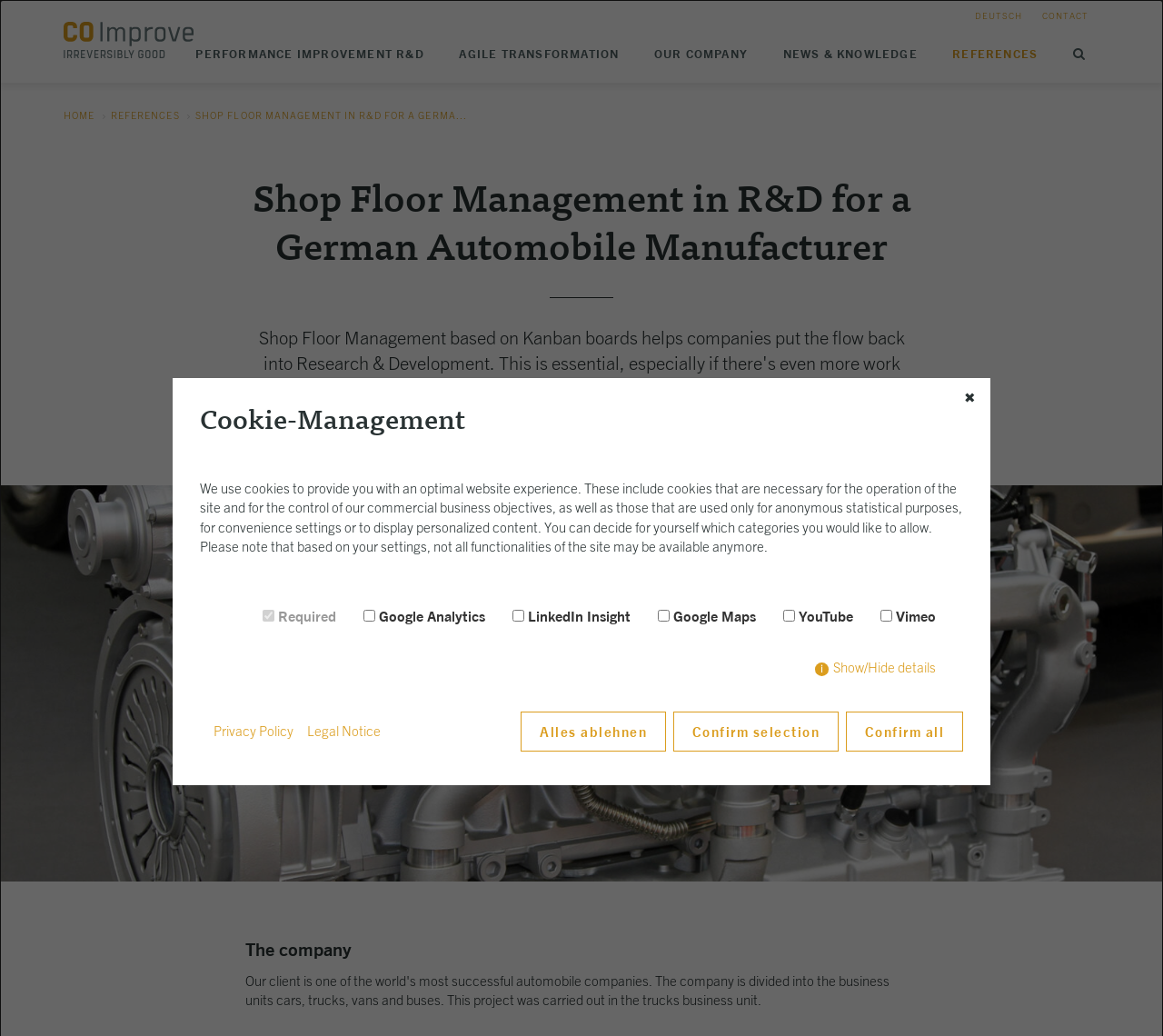Find and provide the bounding box coordinates for the UI element described with: "Our Company".

[0.551, 0.024, 0.655, 0.082]